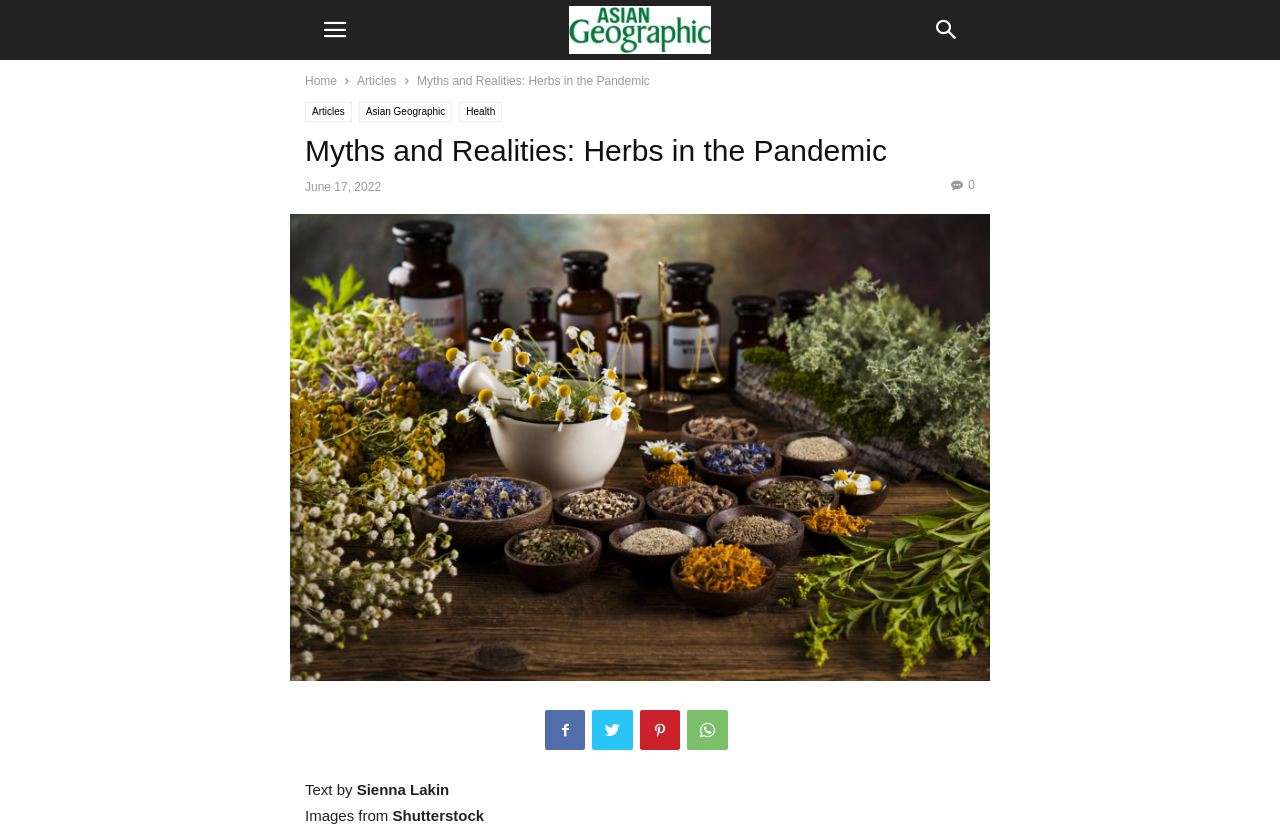Please find the bounding box for the UI element described by: "Home".

[0.238, 0.089, 0.263, 0.106]